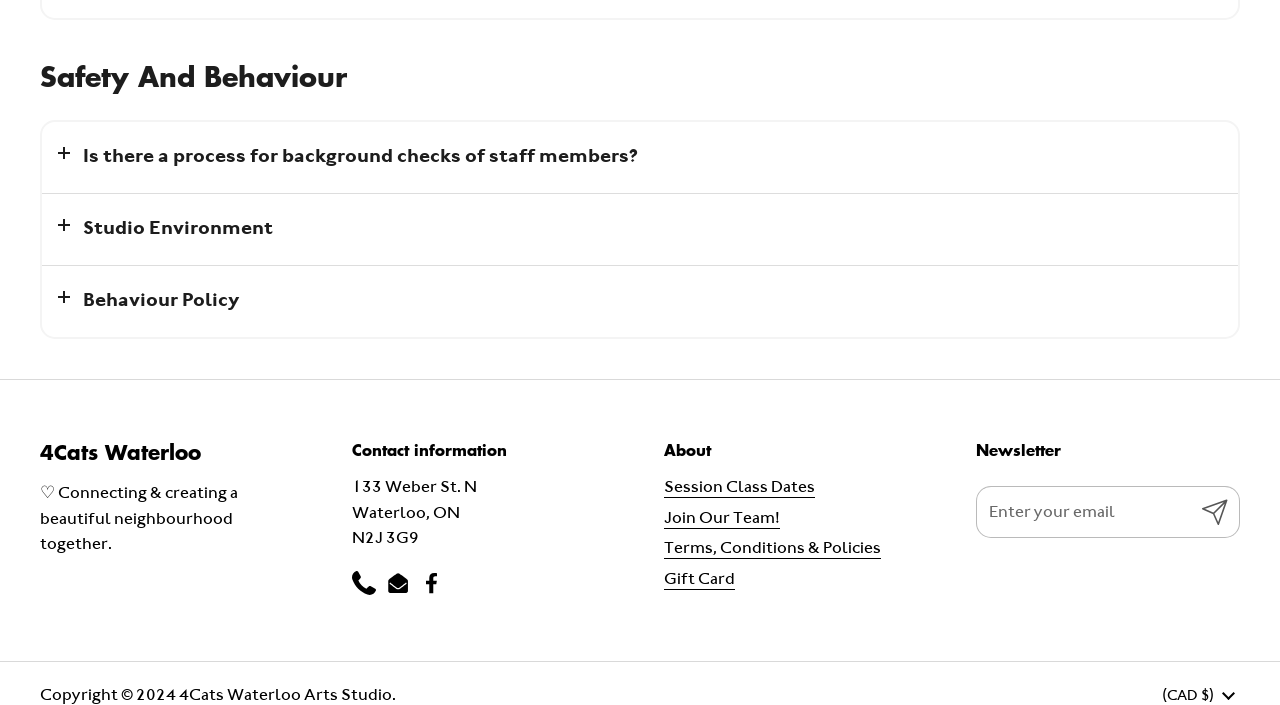Can you find the bounding box coordinates for the element that needs to be clicked to execute this instruction: "Click the 'Is there a process for background checks of staff members?' button"? The coordinates should be given as four float numbers between 0 and 1, i.e., [left, top, right, bottom].

[0.033, 0.173, 0.967, 0.274]